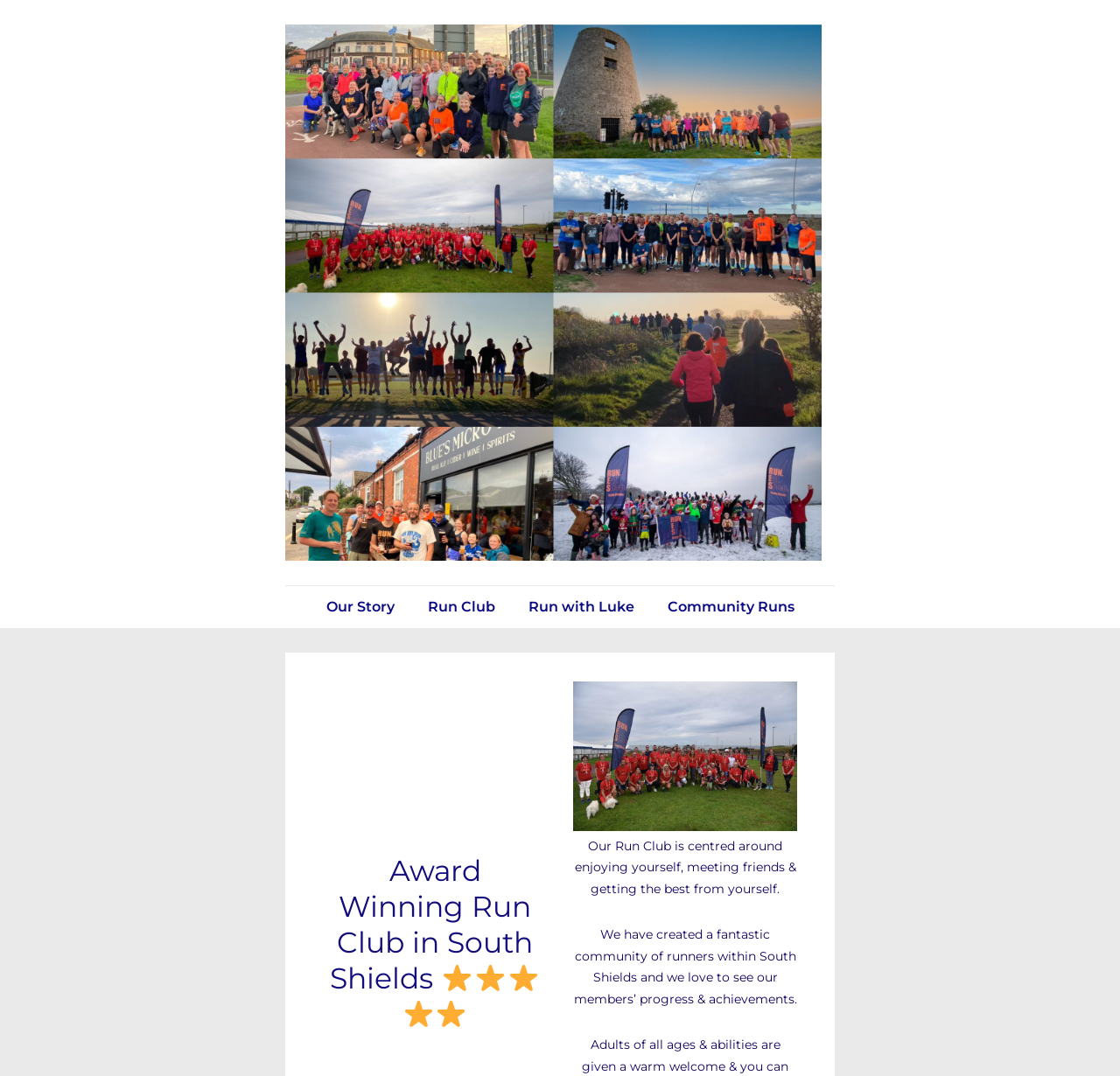Determine the bounding box coordinates of the UI element that matches the following description: "Run with Luke". The coordinates should be four float numbers between 0 and 1 in the format [left, top, right, bottom].

[0.457, 0.545, 0.58, 0.584]